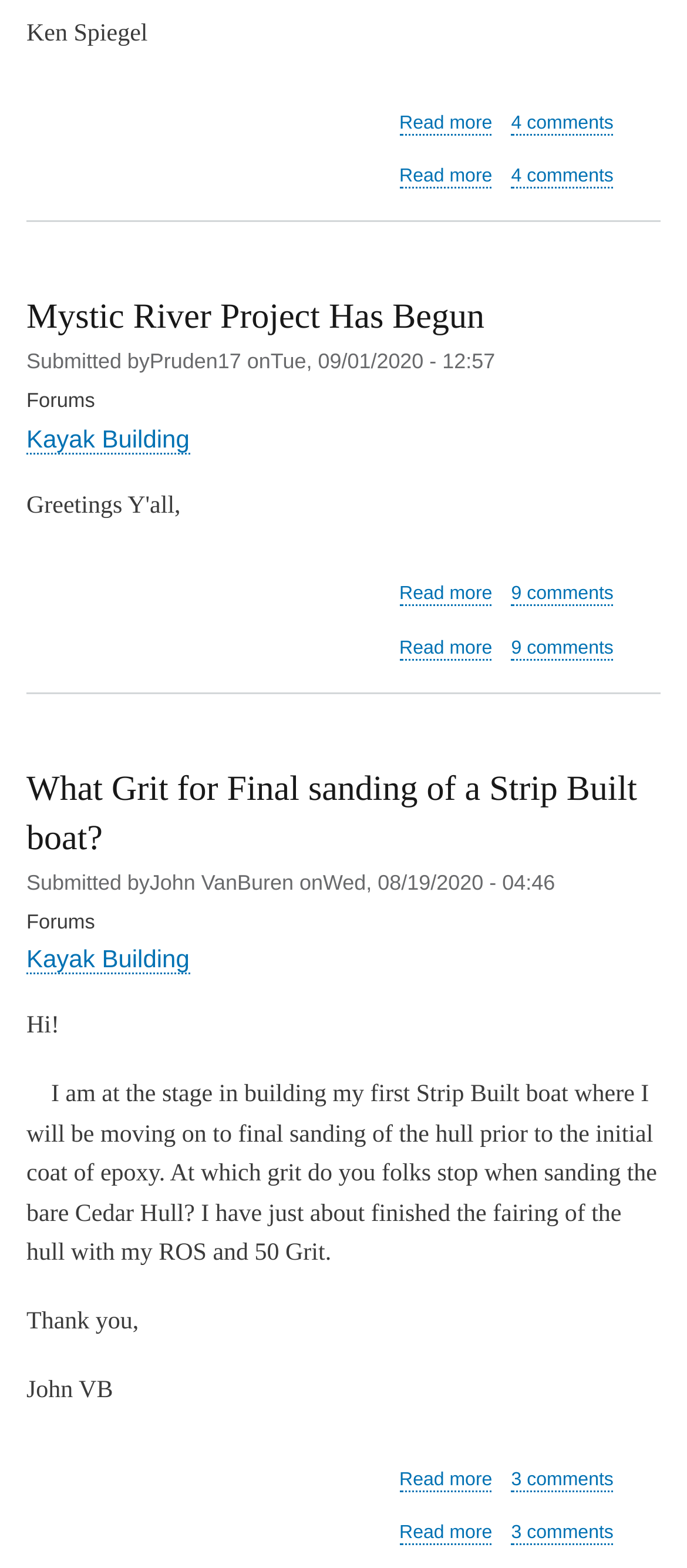Determine the bounding box coordinates of the clickable area required to perform the following instruction: "Read more about What Grit for Final sanding of a Strip Built boat?". The coordinates should be represented as four float numbers between 0 and 1: [left, top, right, bottom].

[0.581, 0.937, 0.717, 0.951]